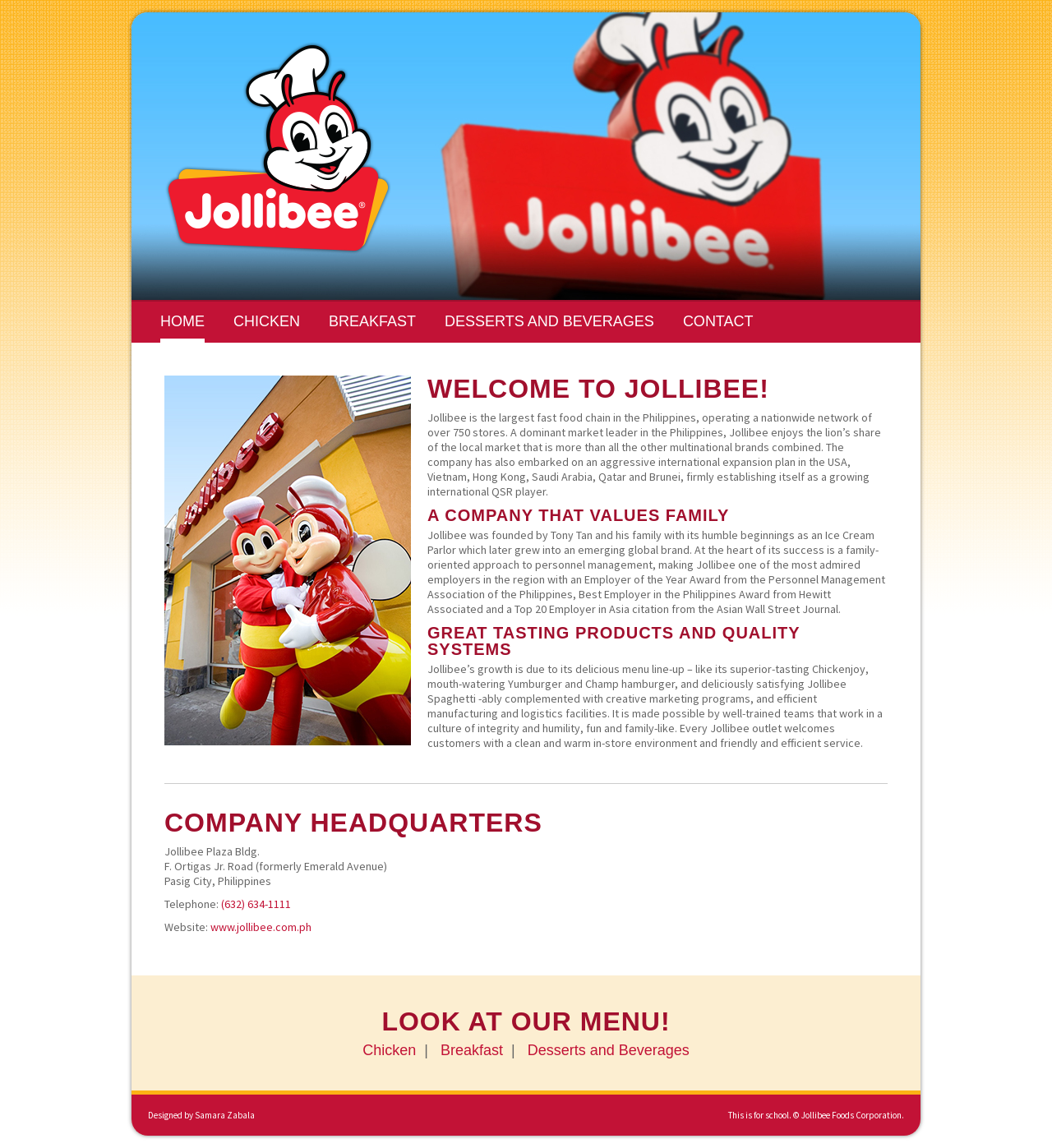Please find the bounding box coordinates of the clickable region needed to complete the following instruction: "Click DESSERTS AND BEVERAGES". The bounding box coordinates must consist of four float numbers between 0 and 1, i.e., [left, top, right, bottom].

[0.423, 0.263, 0.622, 0.3]